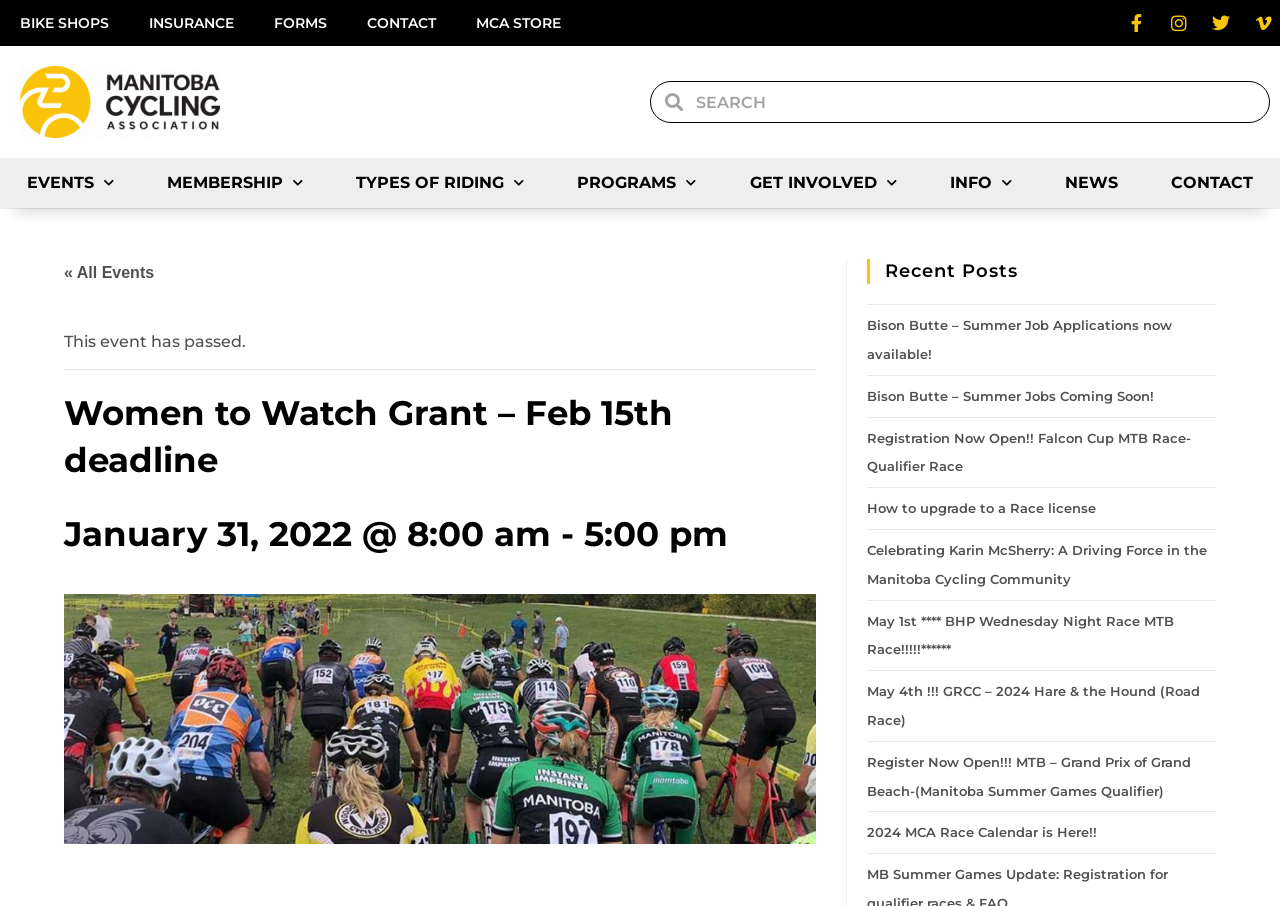Identify the bounding box coordinates of the area you need to click to perform the following instruction: "Read 'Recent Posts'".

[0.678, 0.286, 0.95, 0.314]